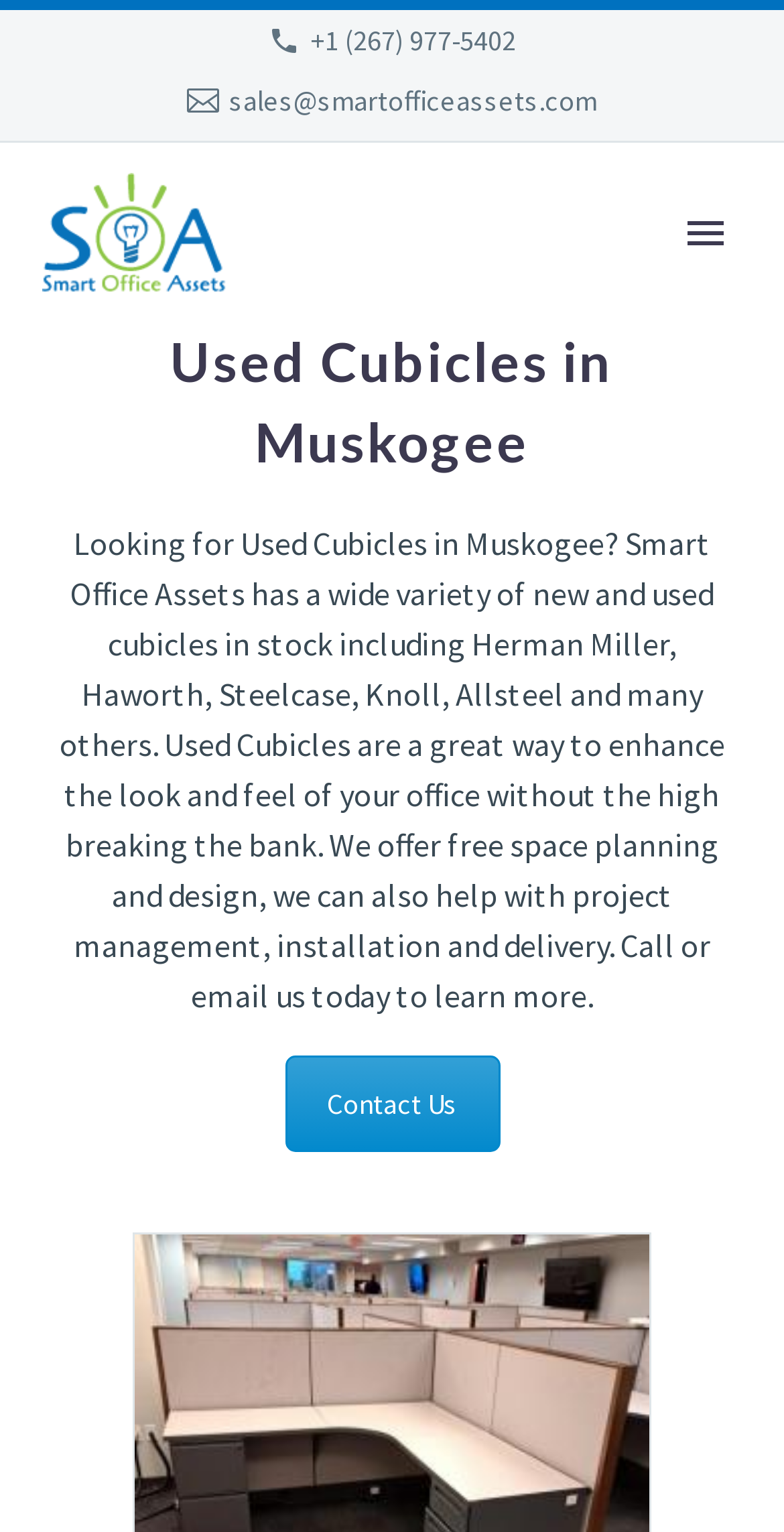Determine the bounding box coordinates of the region to click in order to accomplish the following instruction: "Learn more about used cubicles". Provide the coordinates as four float numbers between 0 and 1, specifically [left, top, right, bottom].

[0.056, 0.294, 0.944, 0.362]